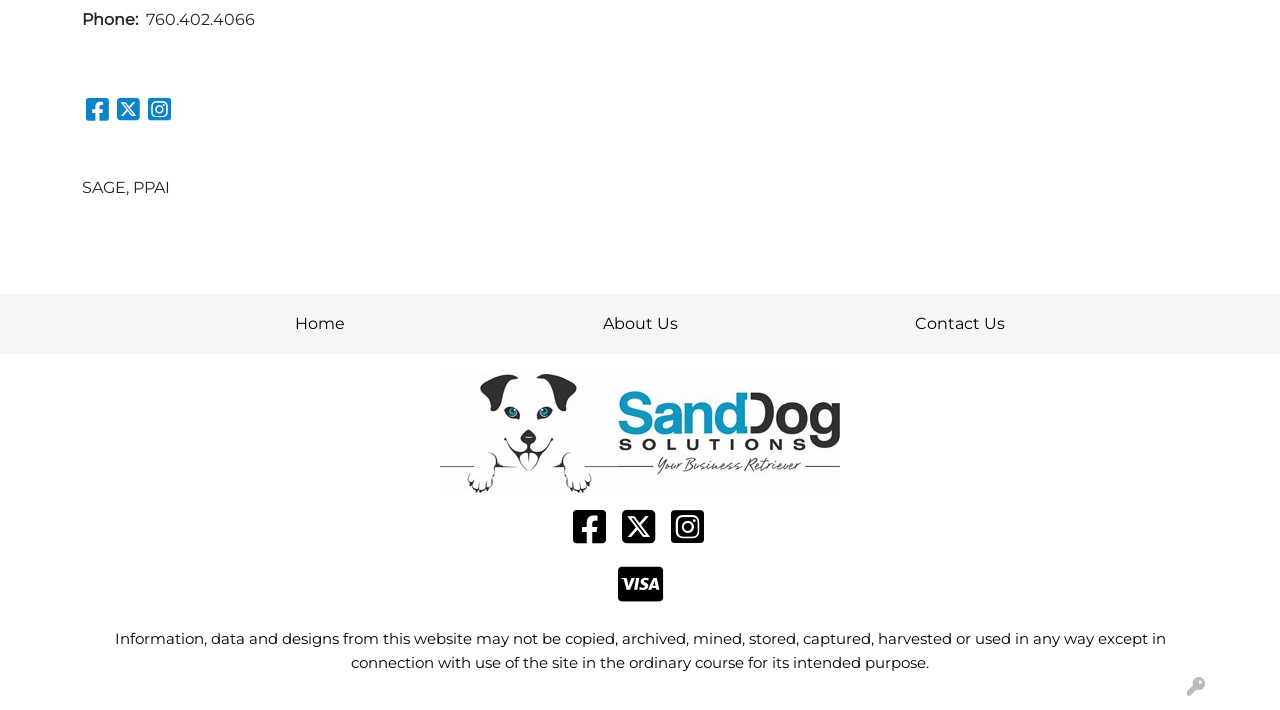What is the purpose of the copyright notice?
Refer to the image and provide a detailed answer to the question.

I inferred the purpose of the copyright notice by reading the StaticText element with the OCR text 'Information, data and designs from this website may not be copied, archived, mined, stored, captured, harvested or used in any way except in connection with use of the site in the ordinary course for its intended purpose.' which suggests that the website is protecting its content from unauthorized use.